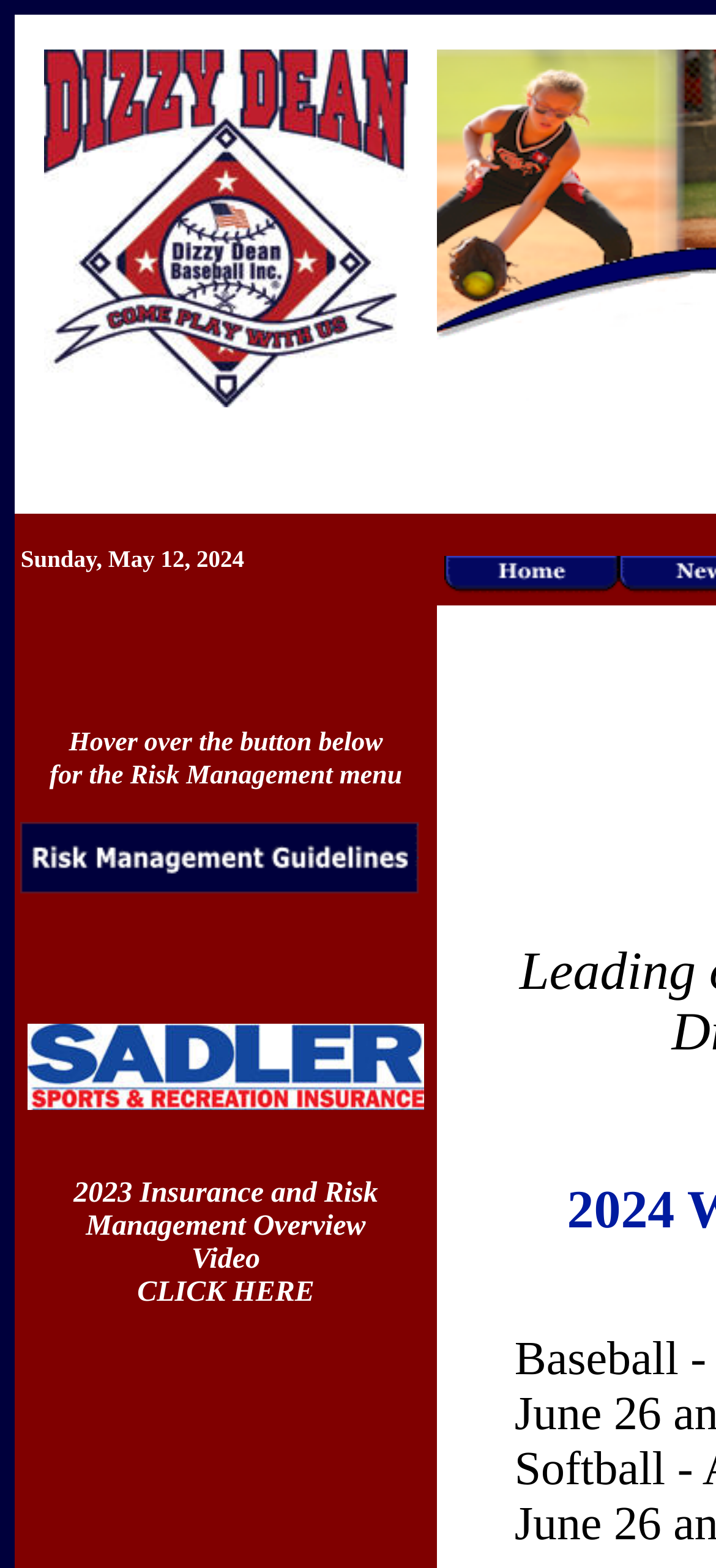Using the provided element description: "alt="Risk Management Guidelines"", identify the bounding box coordinates. The coordinates should be four floats between 0 and 1 in the order [left, top, right, bottom].

[0.029, 0.555, 0.586, 0.574]